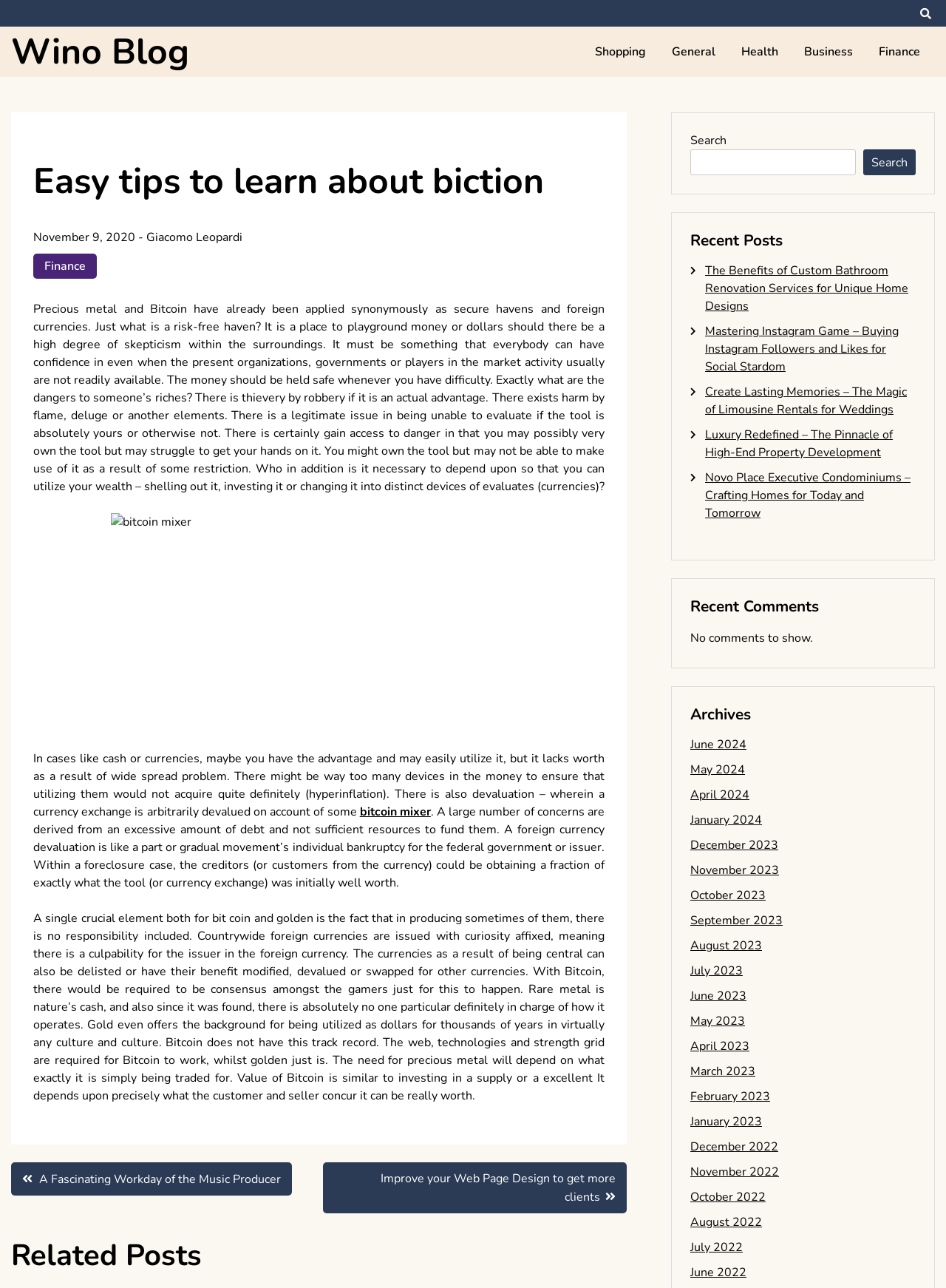Identify the bounding box coordinates of the clickable region required to complete the instruction: "Search for something". The coordinates should be given as four float numbers within the range of 0 and 1, i.e., [left, top, right, bottom].

[0.73, 0.116, 0.905, 0.136]